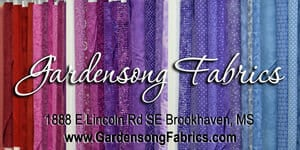Is there a website for the fabric store?
Refer to the image and provide a thorough answer to the question.

The website 'www.GardensongFabrics.com' is displayed below the address, inviting viewers to explore further online and suggesting that the store has an online presence.